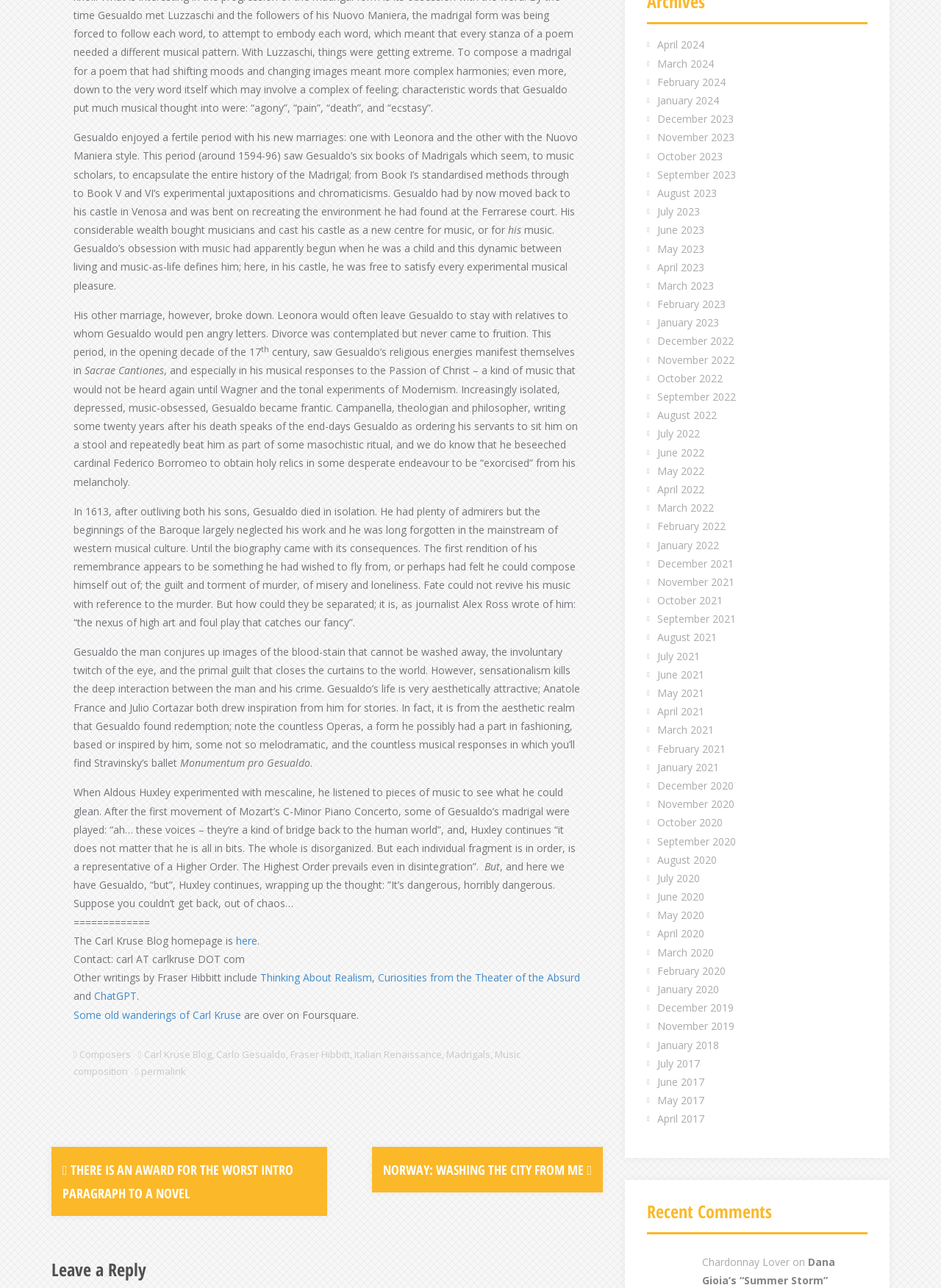Identify the bounding box coordinates of the region that needs to be clicked to carry out this instruction: "Explore the Composers category". Provide these coordinates as four float numbers ranging from 0 to 1, i.e., [left, top, right, bottom].

[0.084, 0.813, 0.139, 0.823]